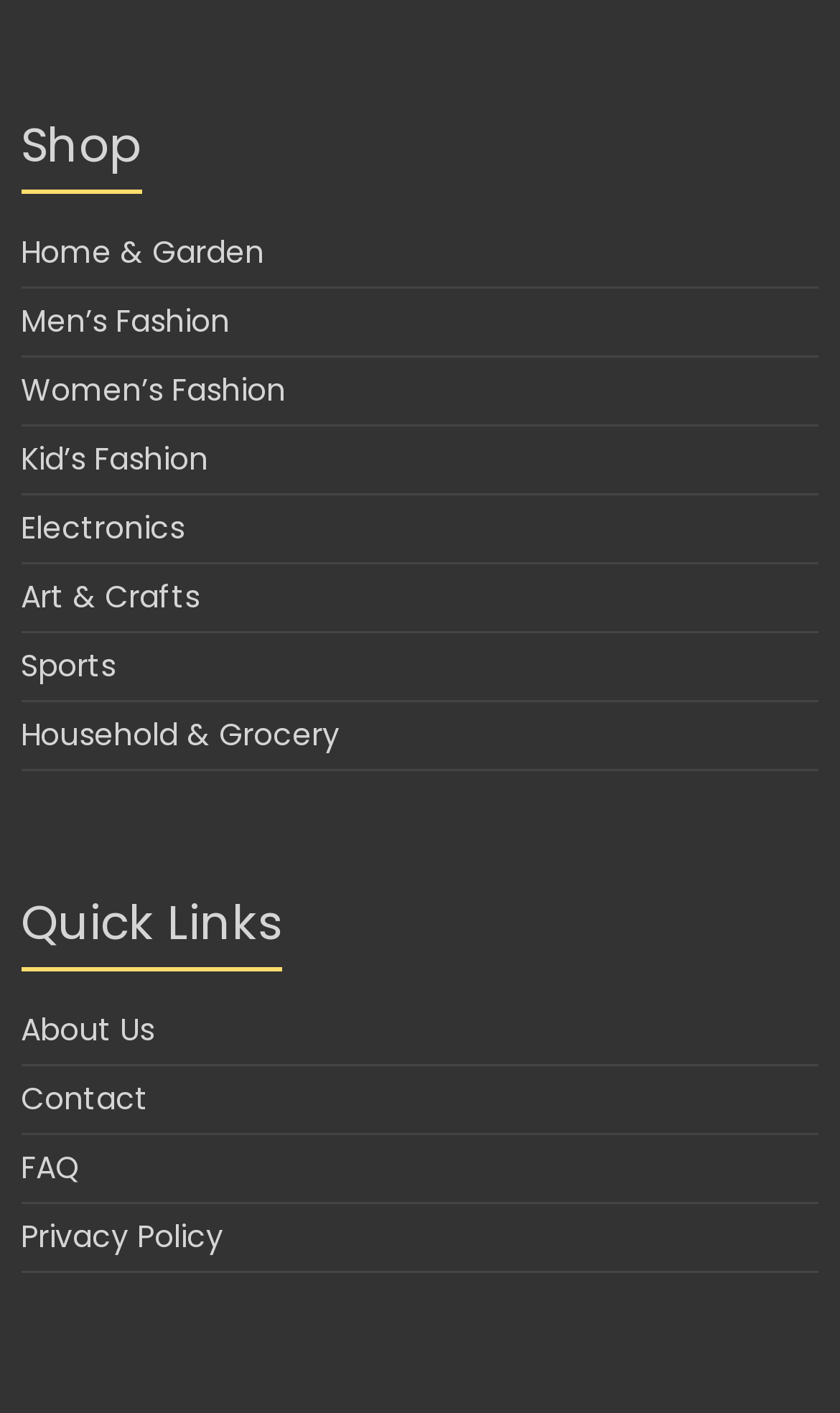Show the bounding box coordinates of the element that should be clicked to complete the task: "Explore Women’s Fashion".

[0.025, 0.261, 0.34, 0.292]